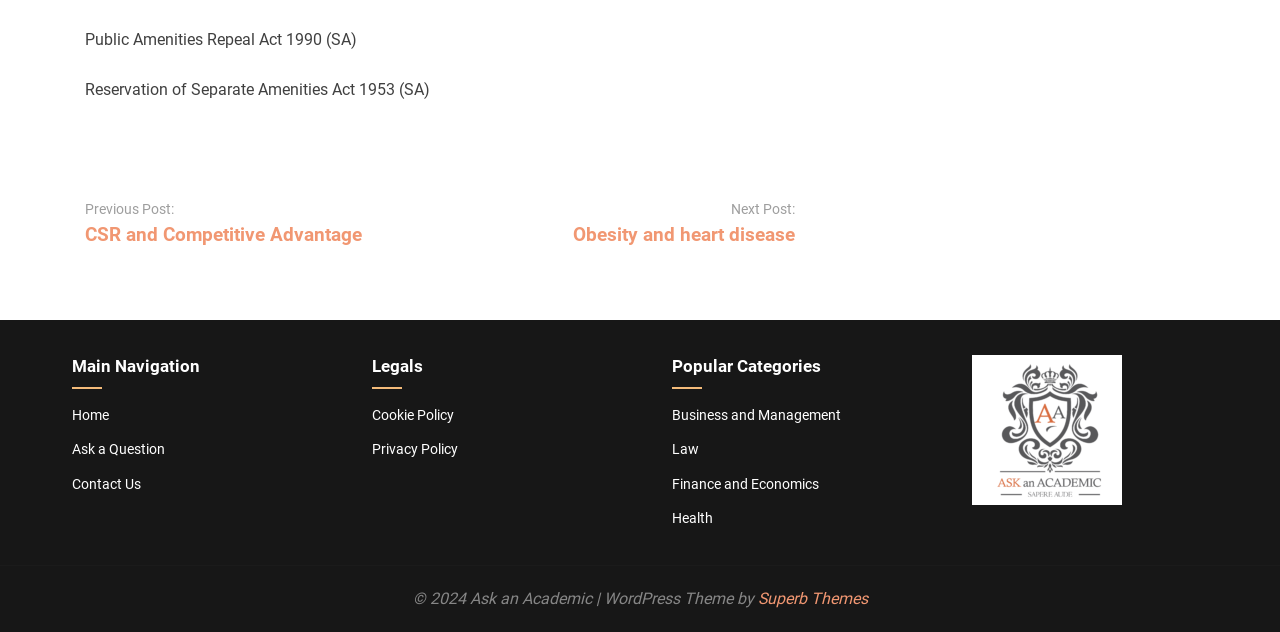Please identify the coordinates of the bounding box that should be clicked to fulfill this instruction: "Click on 'Contact Us'".

[0.056, 0.753, 0.11, 0.778]